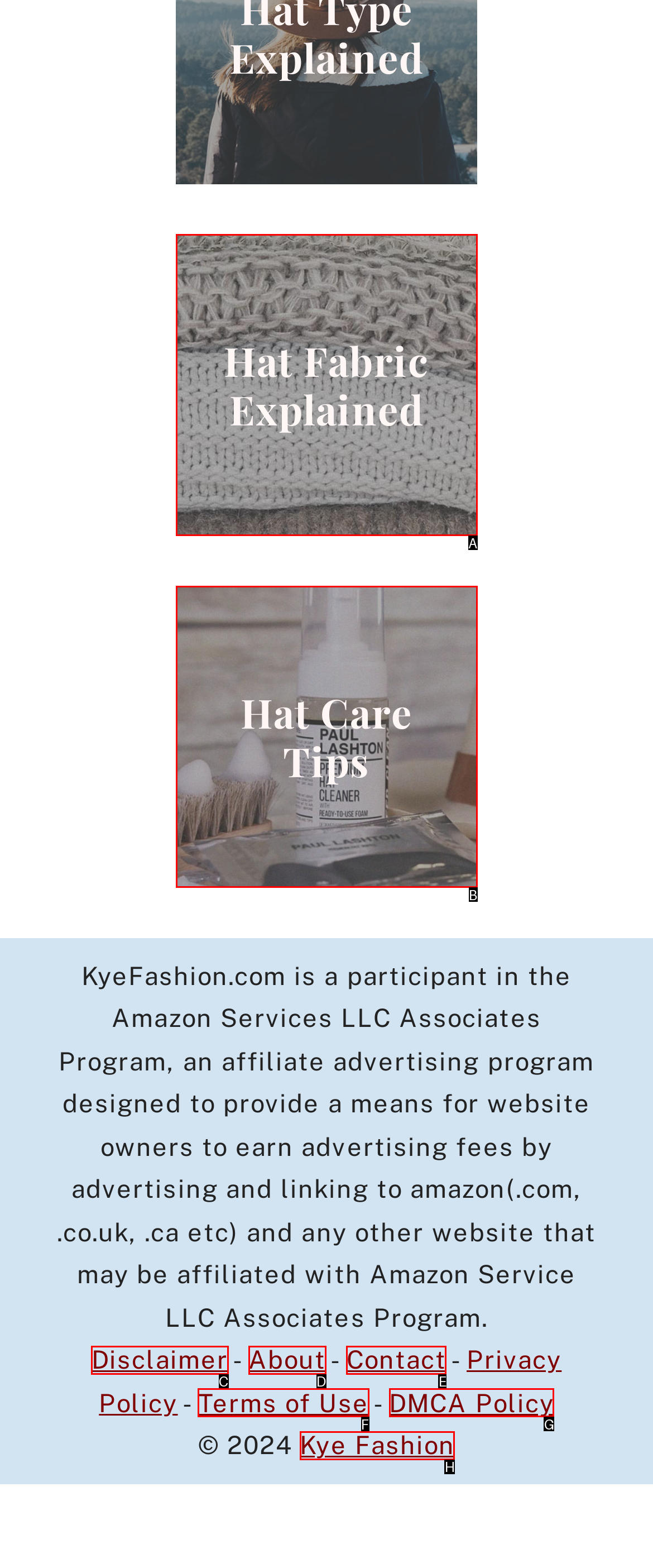Tell me which one HTML element best matches the description: Terms of Use
Answer with the option's letter from the given choices directly.

F